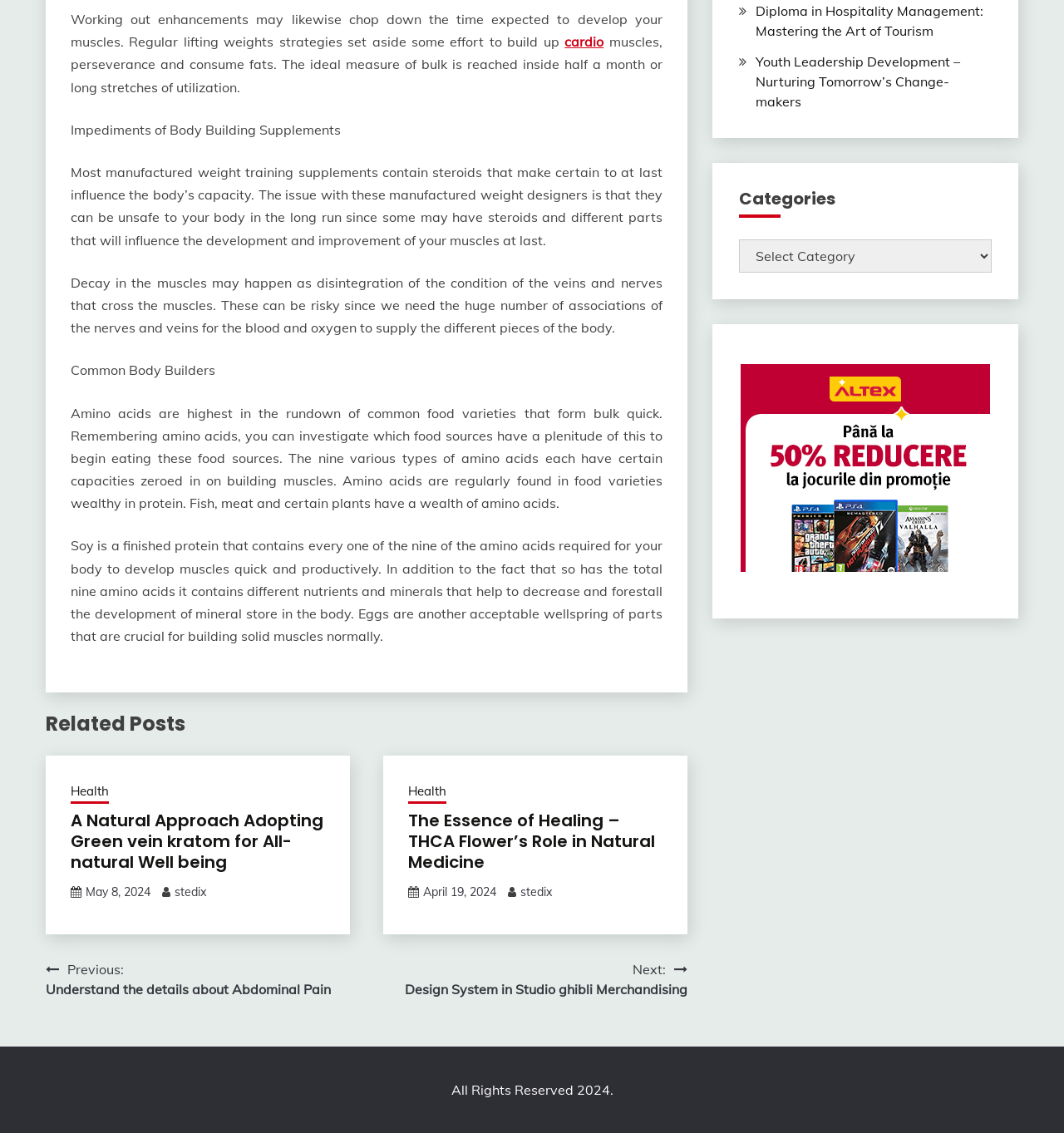Determine the bounding box coordinates of the clickable element necessary to fulfill the instruction: "Click on the 'Health' link". Provide the coordinates as four float numbers within the 0 to 1 range, i.e., [left, top, right, bottom].

[0.066, 0.691, 0.102, 0.709]